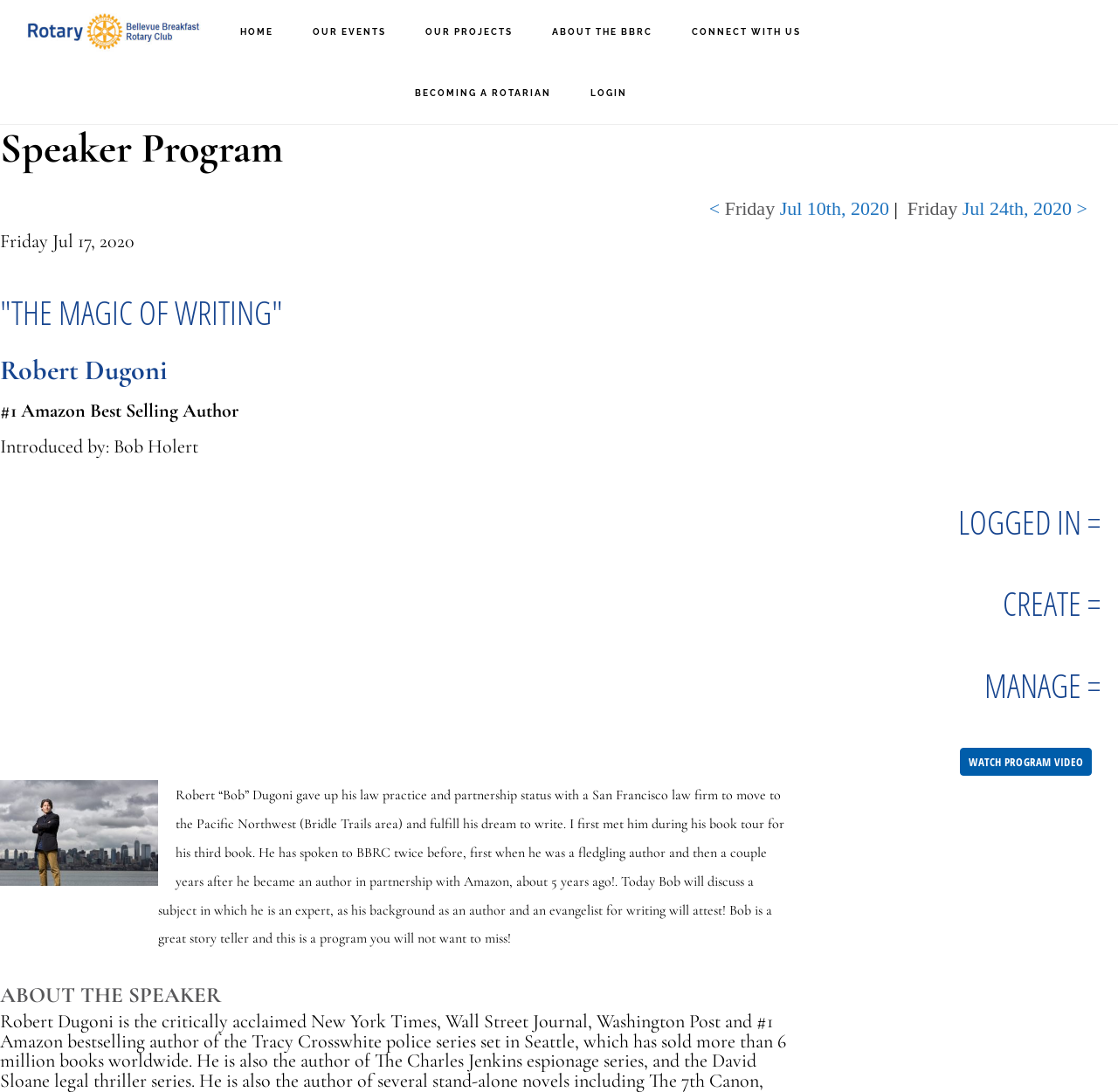Pinpoint the bounding box coordinates of the clickable area needed to execute the instruction: "Fill in the 'Name' field". The coordinates should be specified as four float numbers between 0 and 1, i.e., [left, top, right, bottom].

None